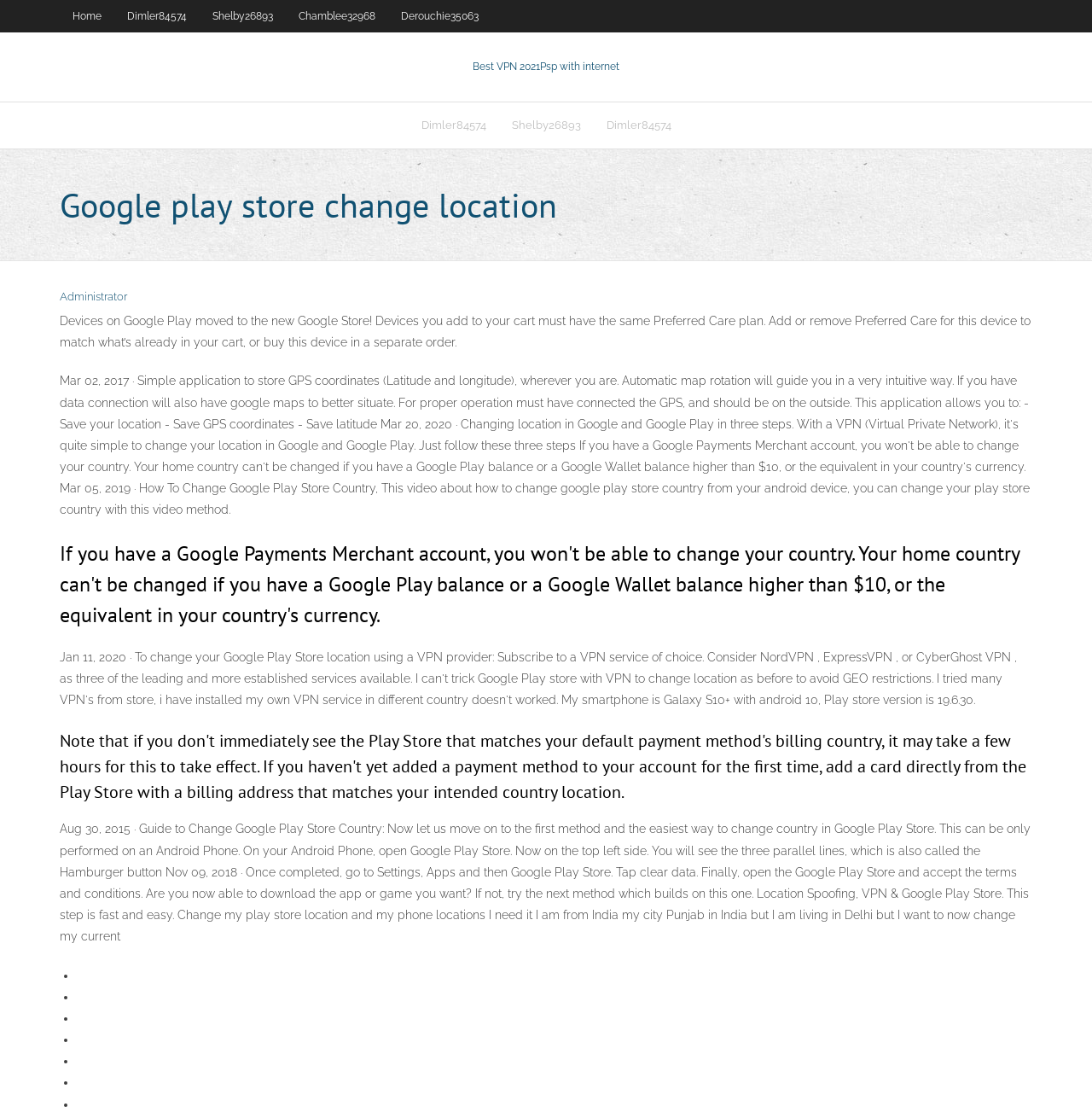Determine the bounding box coordinates of the area to click in order to meet this instruction: "Click on Best VPN 2021".

[0.433, 0.054, 0.567, 0.065]